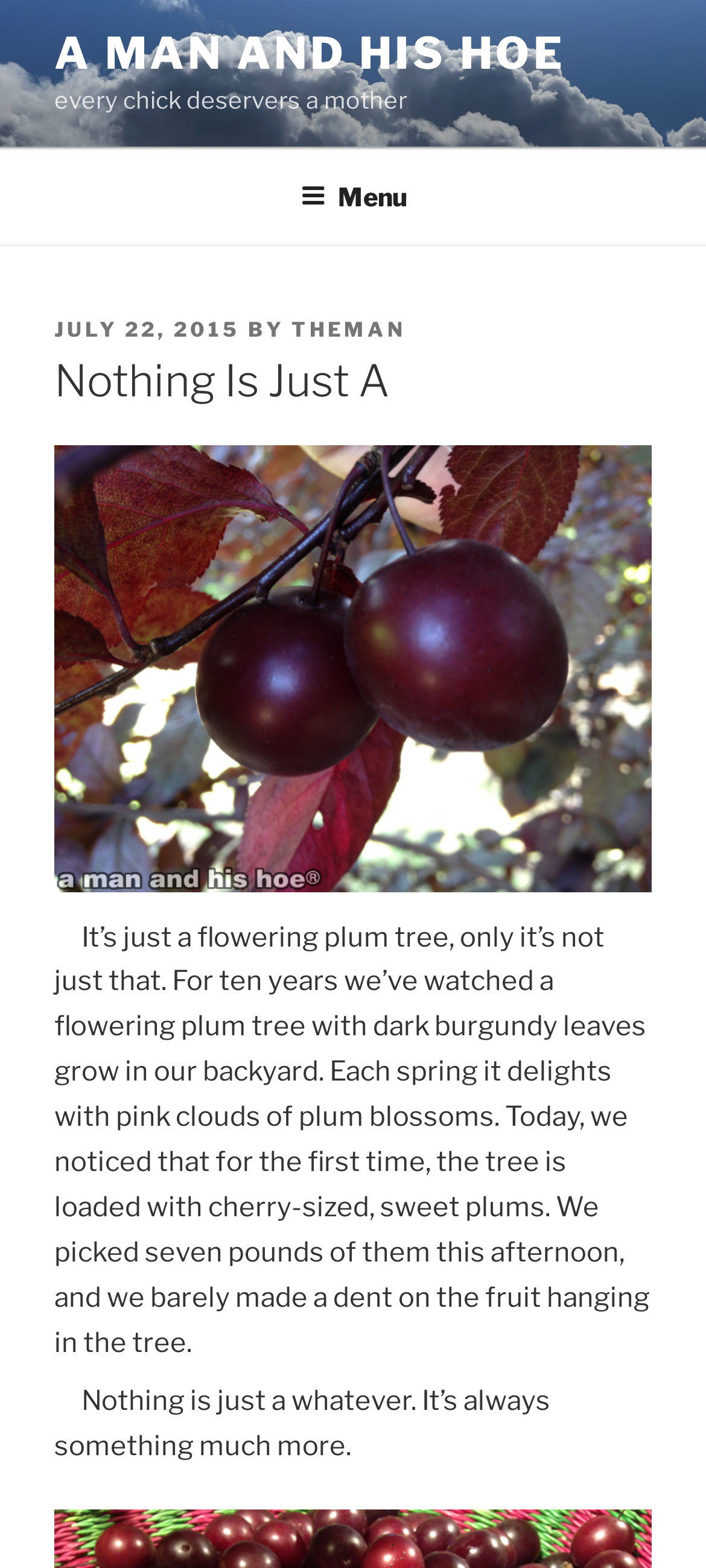How many pounds of plums were picked from the tree?
Examine the image and give a concise answer in one word or a short phrase.

seven